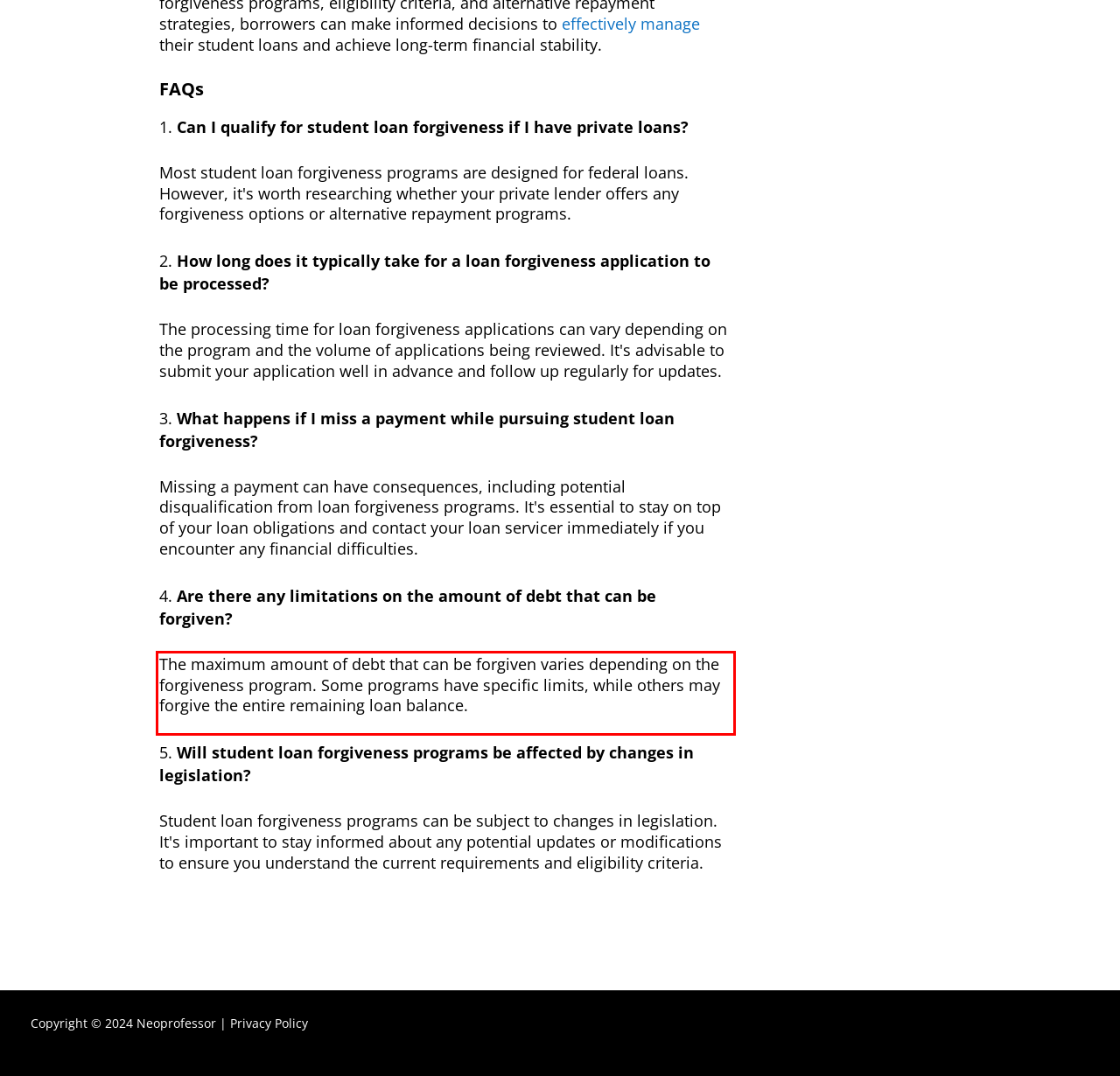Look at the screenshot of the webpage, locate the red rectangle bounding box, and generate the text content that it contains.

The maximum amount of debt that can be forgiven varies depending on the forgiveness program. Some programs have specific limits, while others may forgive the entire remaining loan balance.